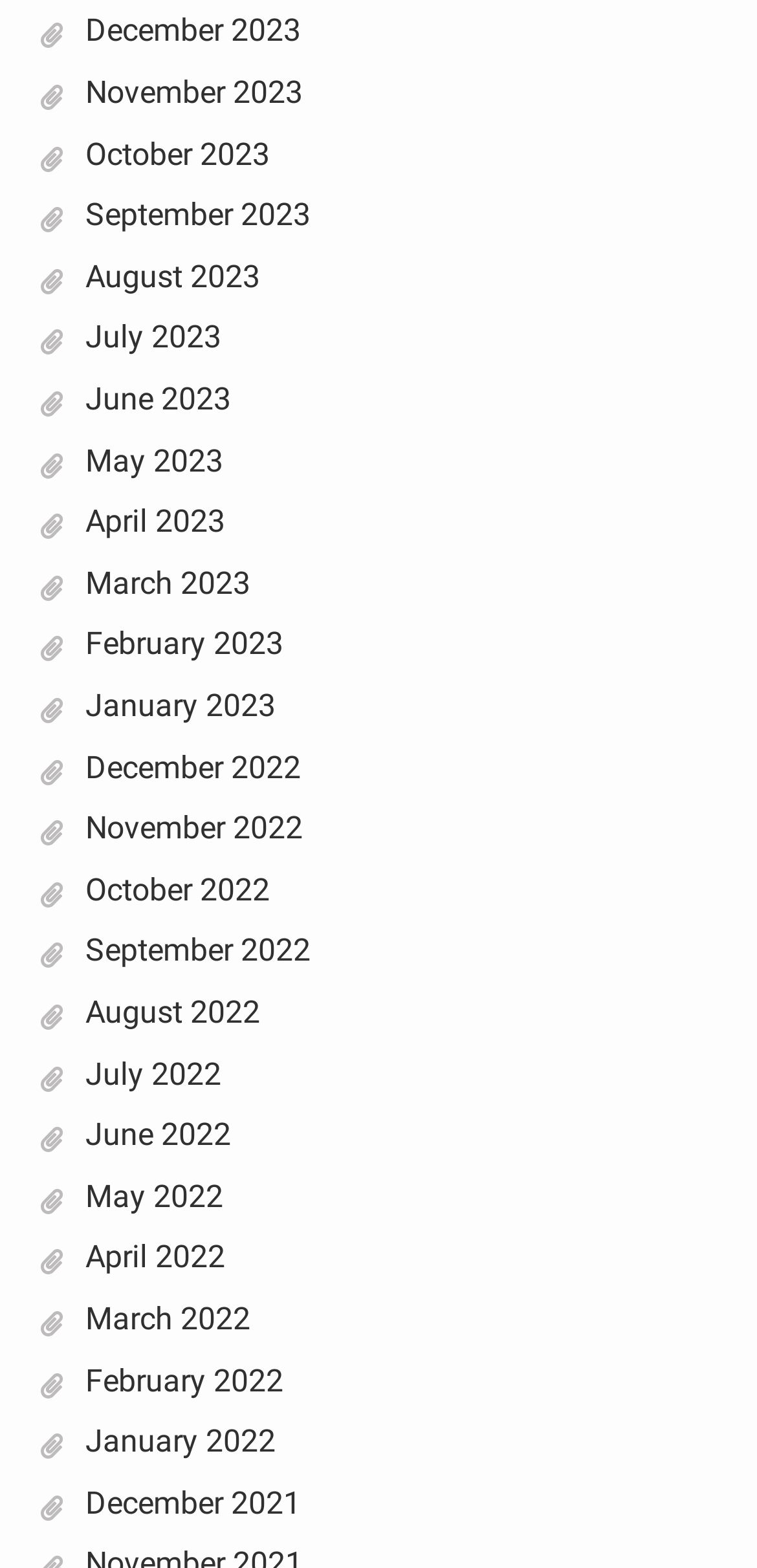Find the bounding box of the UI element described as: "May 2022". The bounding box coordinates should be given as four float values between 0 and 1, i.e., [left, top, right, bottom].

[0.112, 0.751, 0.294, 0.774]